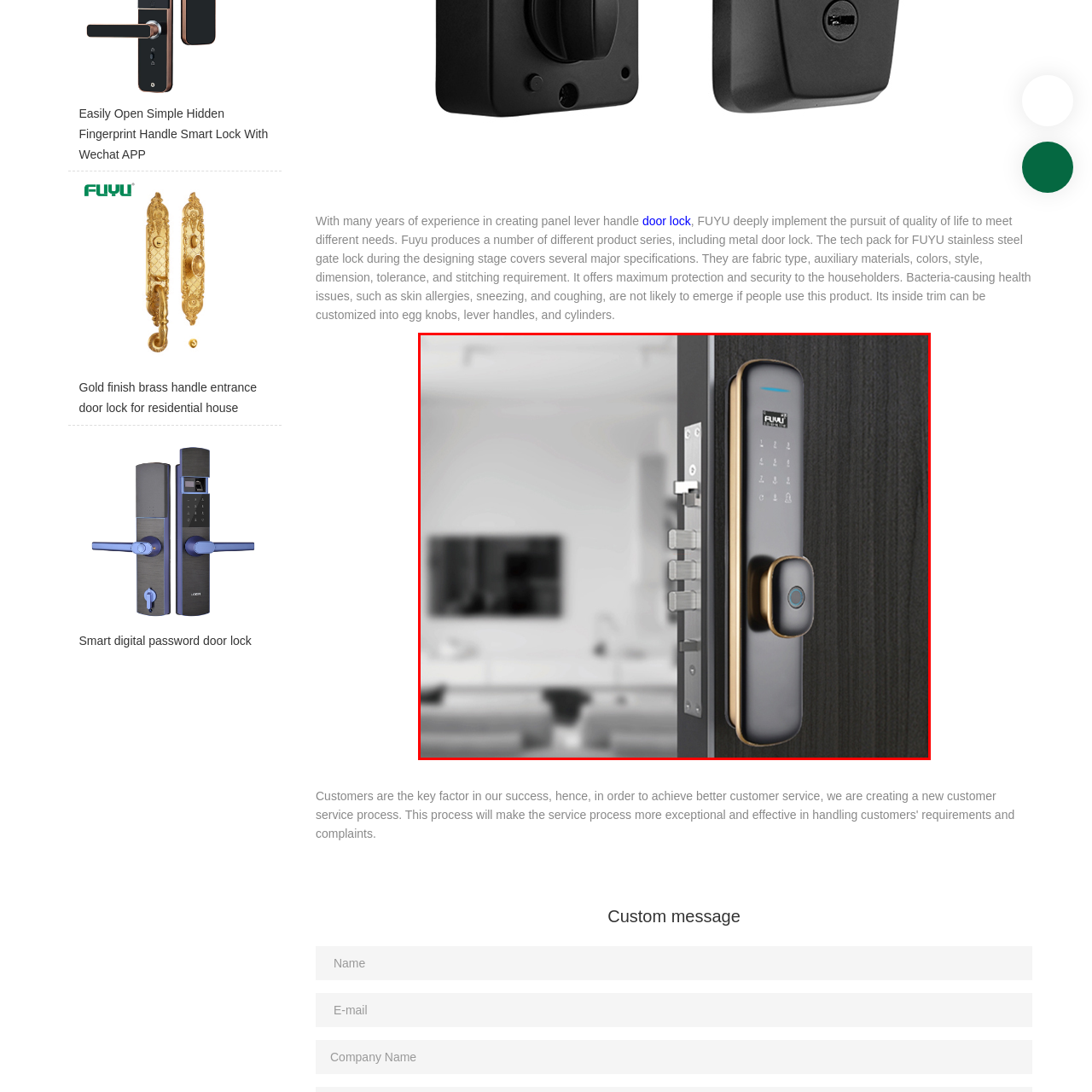Take a close look at the image outlined in red and answer the ensuing question with a single word or phrase:
What is the brand of the smart digital password door lock?

FUYU